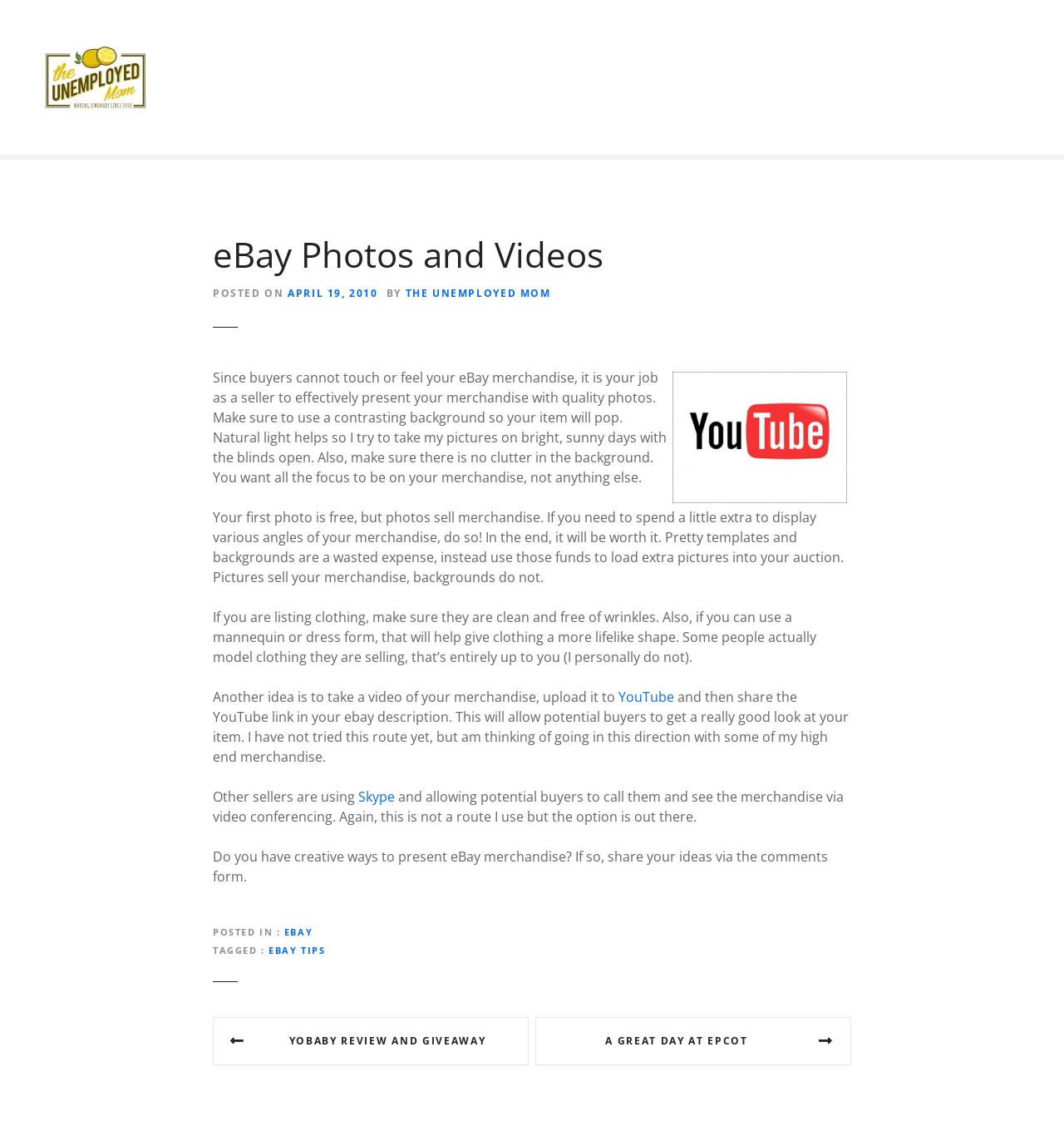Identify the bounding box coordinates of the specific part of the webpage to click to complete this instruction: "Visit the YouTube website".

[0.581, 0.614, 0.634, 0.63]